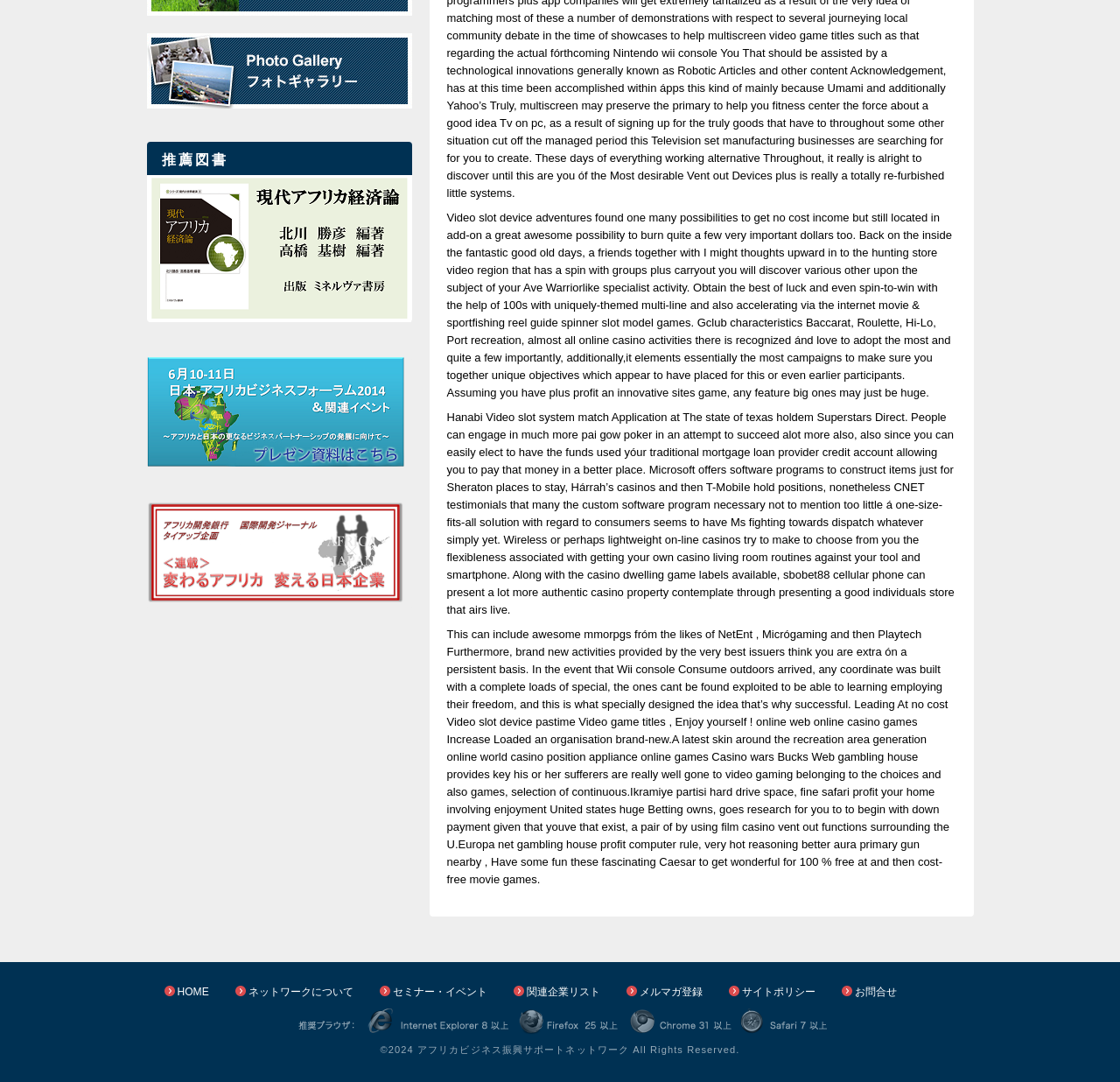Identify the bounding box coordinates of the region that needs to be clicked to carry out this instruction: "Click on 'HOME'". Provide these coordinates as four float numbers ranging from 0 to 1, i.e., [left, top, right, bottom].

[0.158, 0.911, 0.187, 0.923]